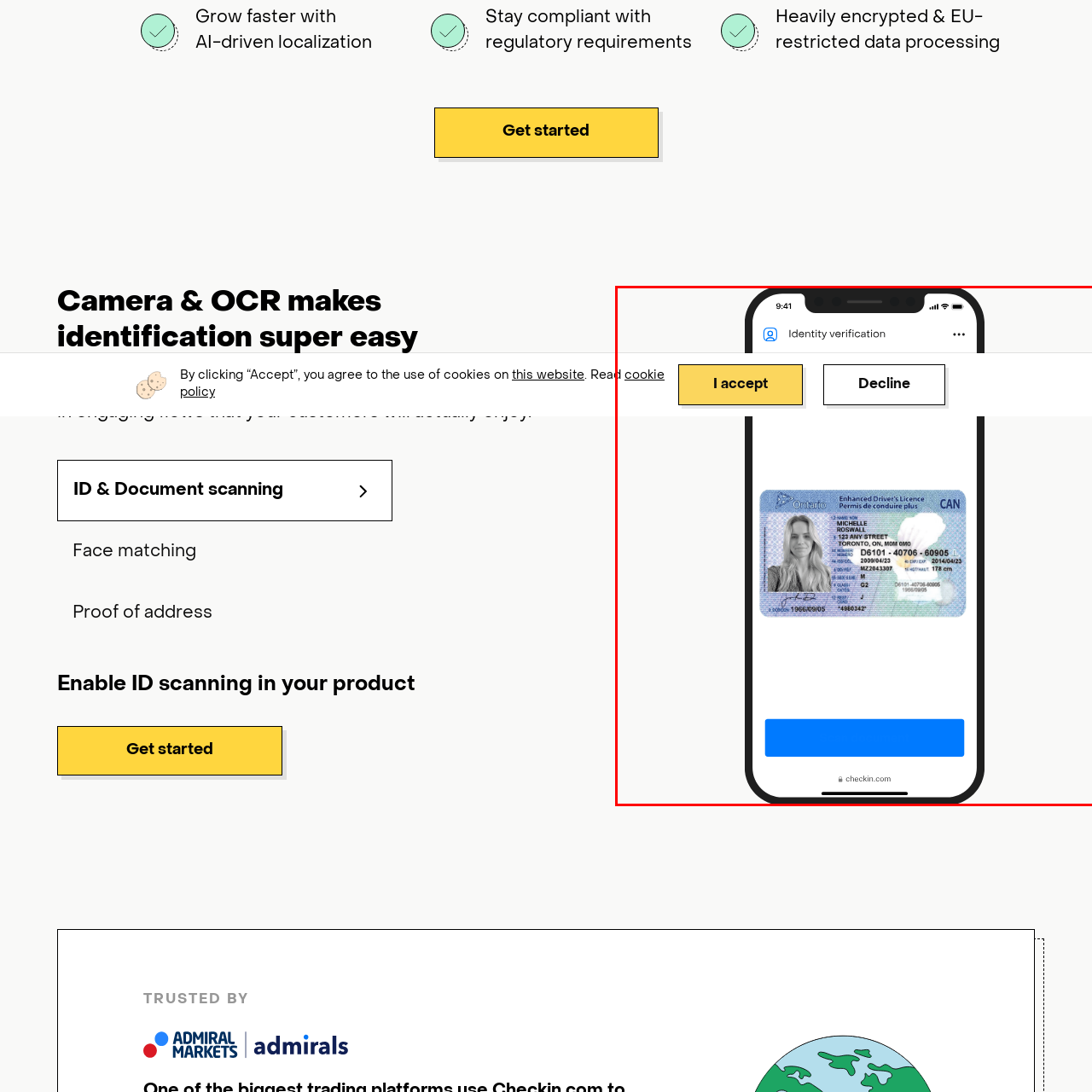Generate a detailed caption for the picture that is marked by the red rectangle.

The image displays a mobile interface for identity verification, showing an Enhanced Driver's License from Ontario. The license features a photograph, personal details, and identification numbers. At the top of the screen, it is titled "Identity verification," with options to accept or decline cookies. Below the license, there's a blue button labeled with the website's name, "checkin.com," indicating the platform being used for this verification process. This setup streamlines the user experience for confirming identity while adhering to digital requirements.